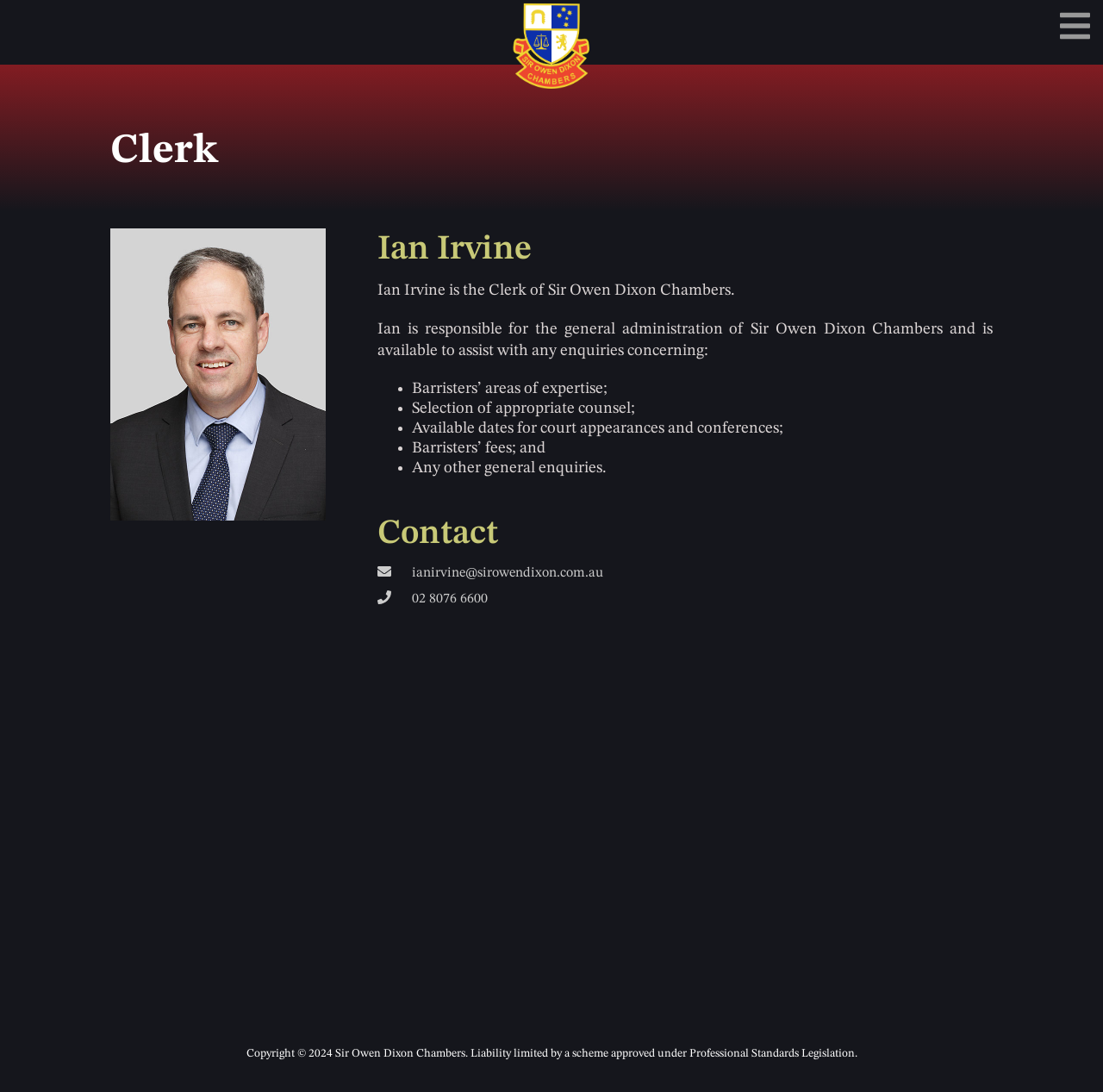Provide the bounding box coordinates, formatted as (top-left x, top-left y, bottom-right x, bottom-right y), with all values being floating point numbers between 0 and 1. Identify the bounding box of the UI element that matches the description: 02 8076 6600

[0.342, 0.541, 0.9, 0.556]